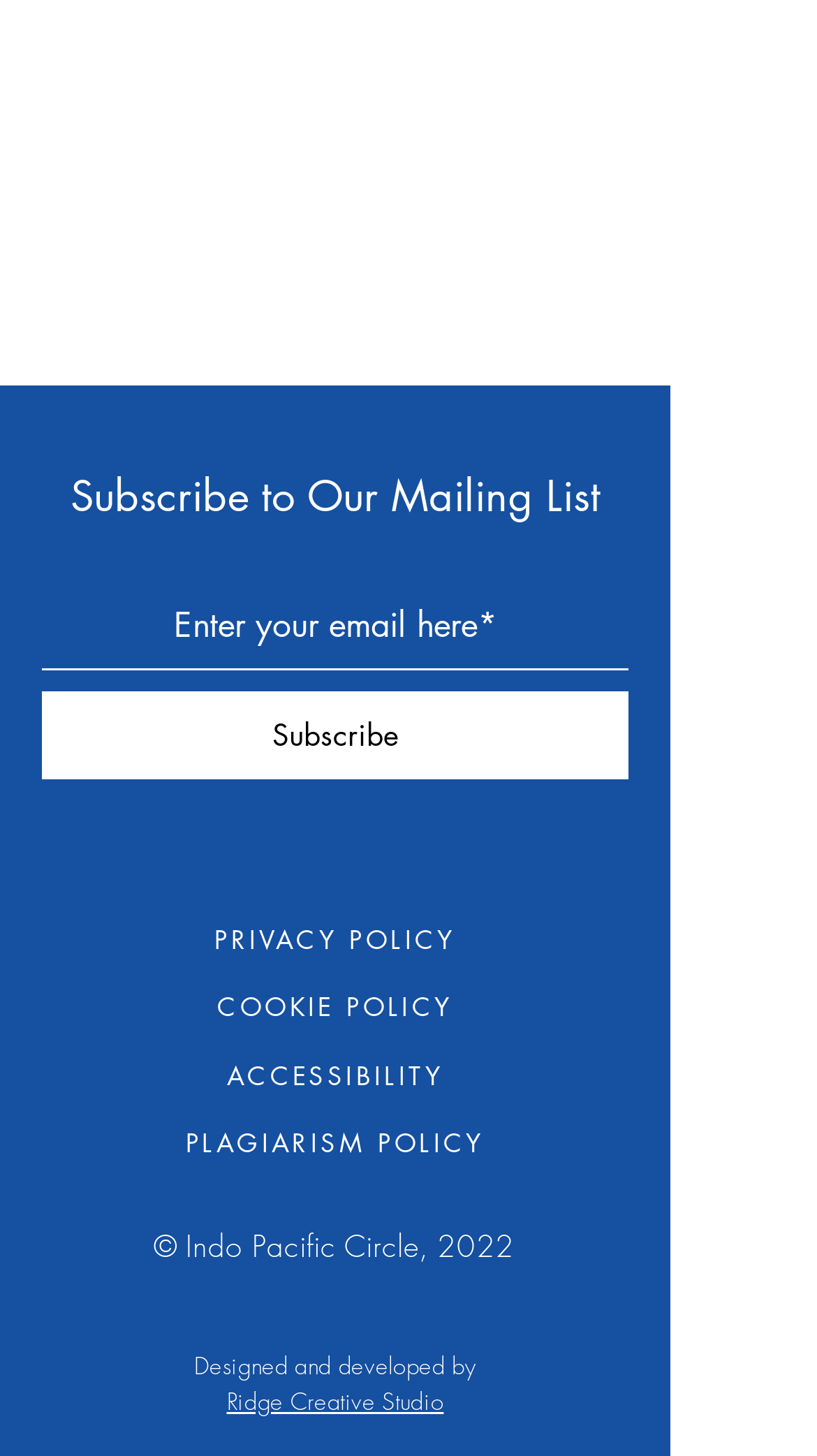What is the purpose of the textbox?
Based on the image content, provide your answer in one word or a short phrase.

Enter email